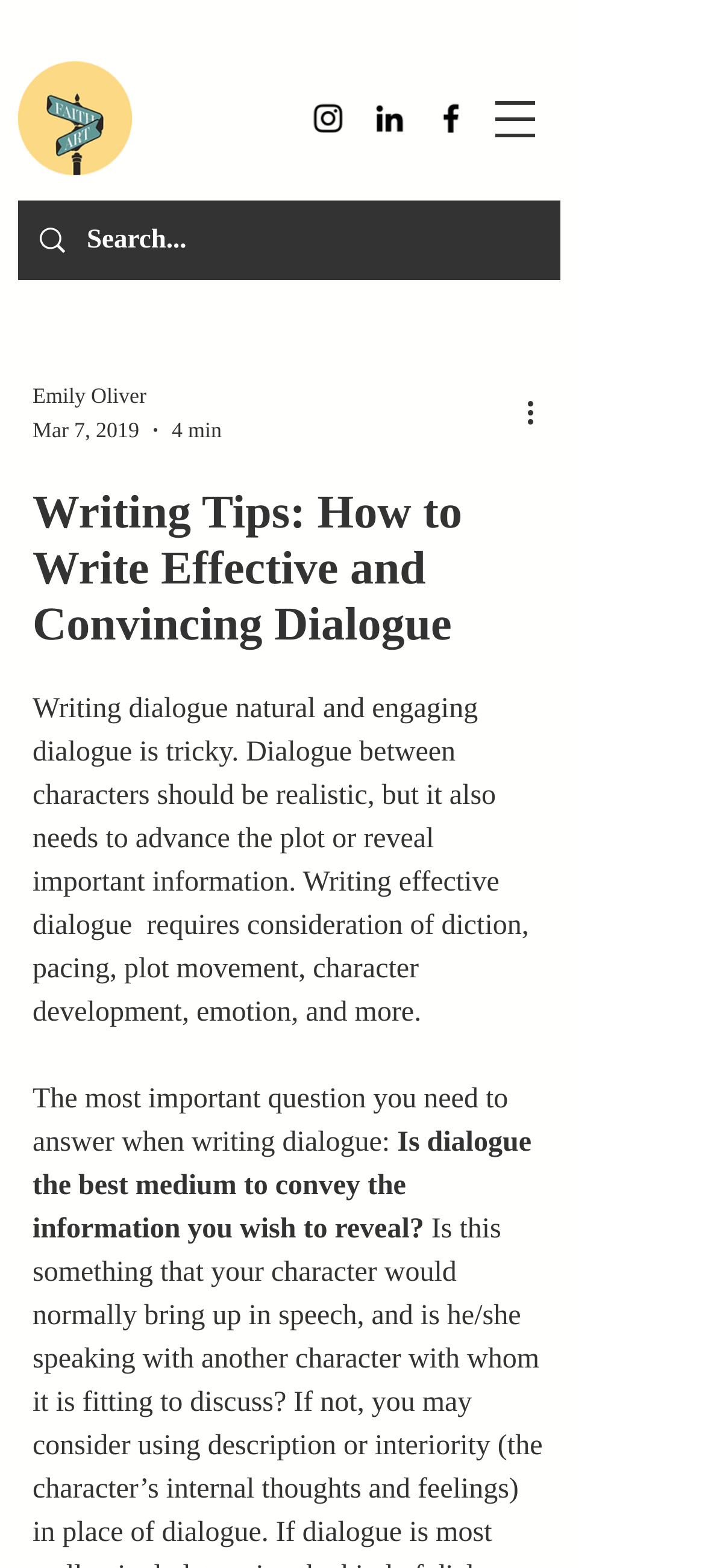Determine the main text heading of the webpage and provide its content.

Writing Tips: How to Write Effective and Convincing Dialogue